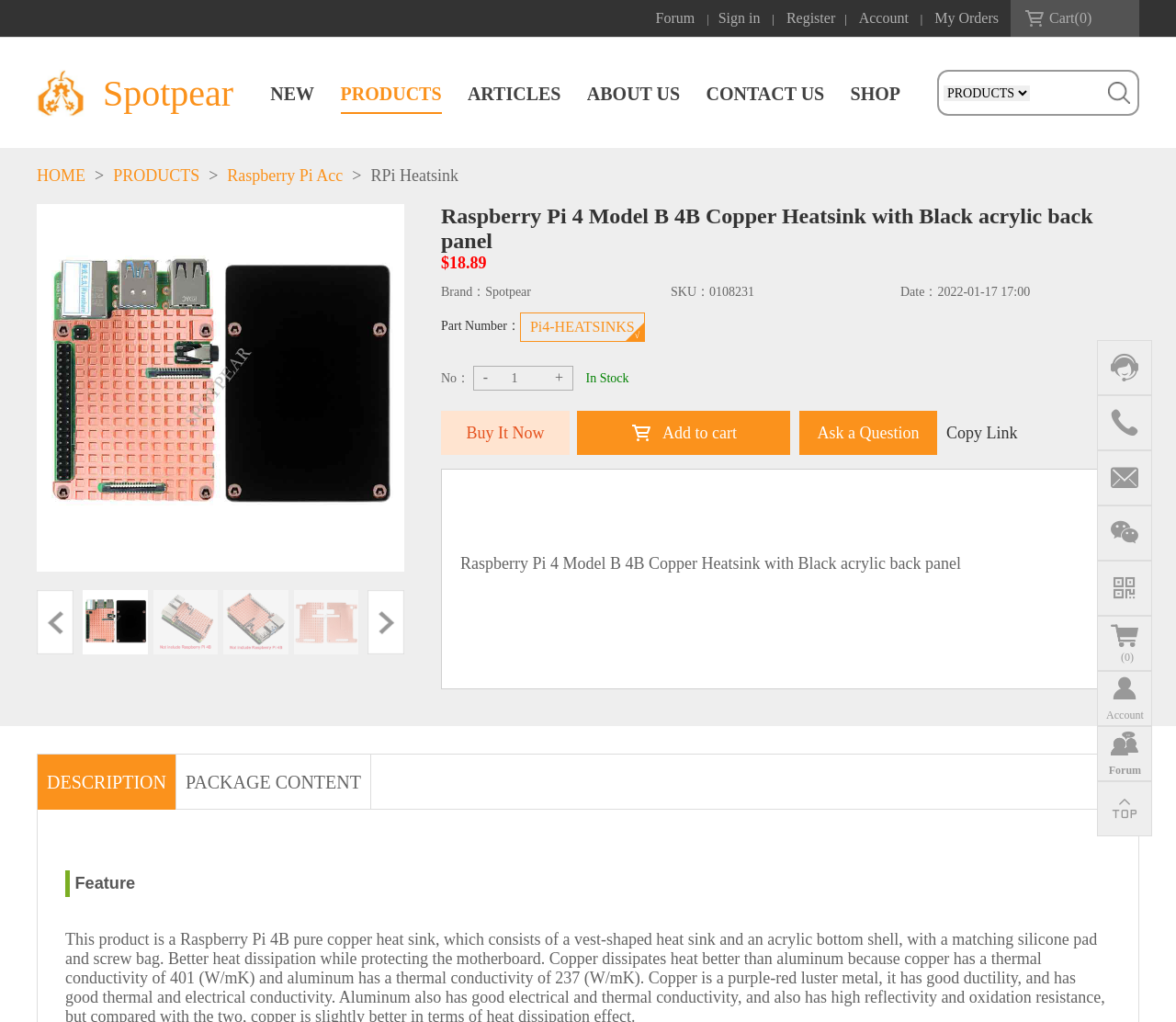Identify and provide the bounding box for the element described by: "parent_node: PRODUCTS name="keywords"".

[0.876, 0.084, 0.942, 0.098]